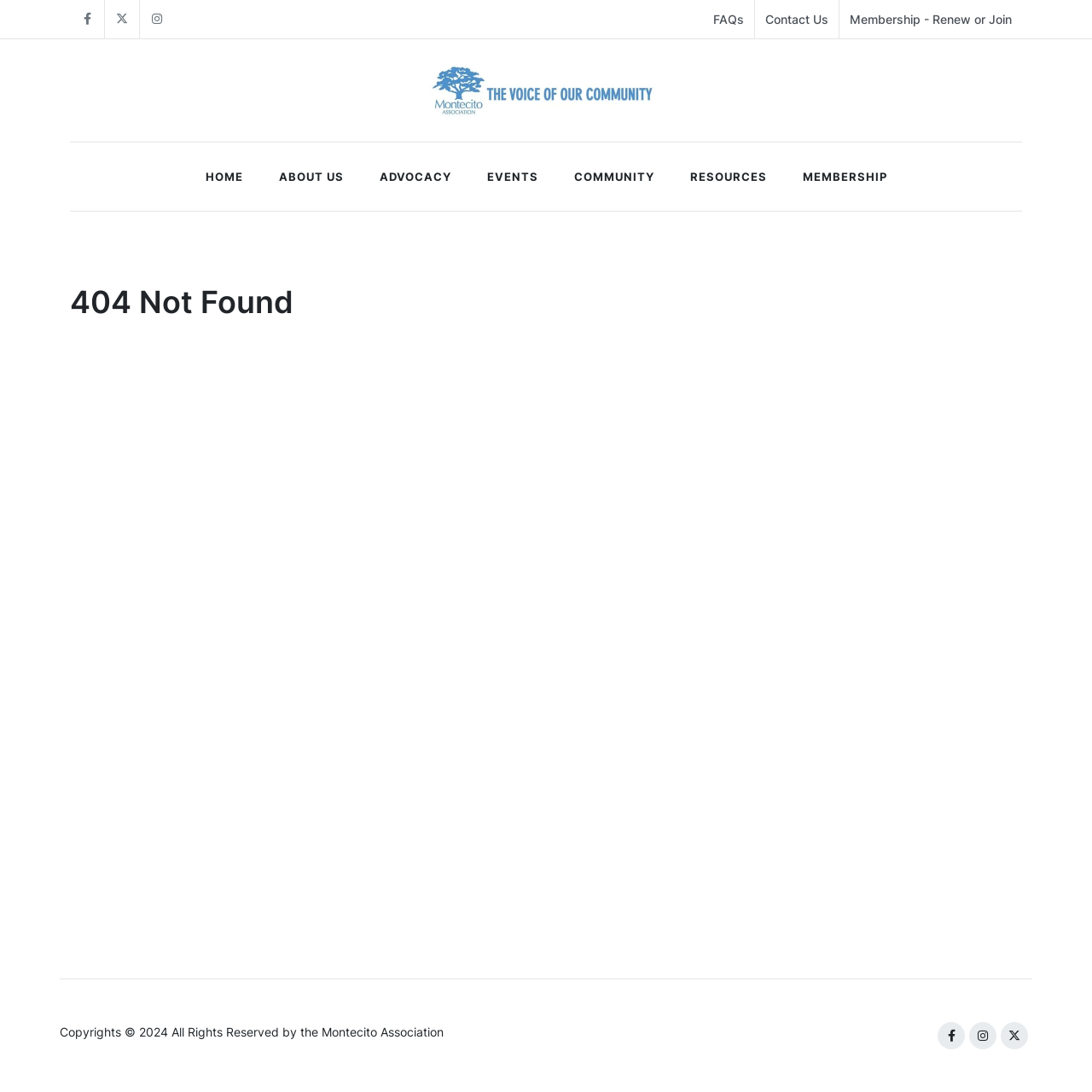Please find and report the bounding box coordinates of the element to click in order to perform the following action: "Click Facebook". The coordinates should be expressed as four float numbers between 0 and 1, in the format [left, top, right, bottom].

[0.064, 0.0, 0.095, 0.035]